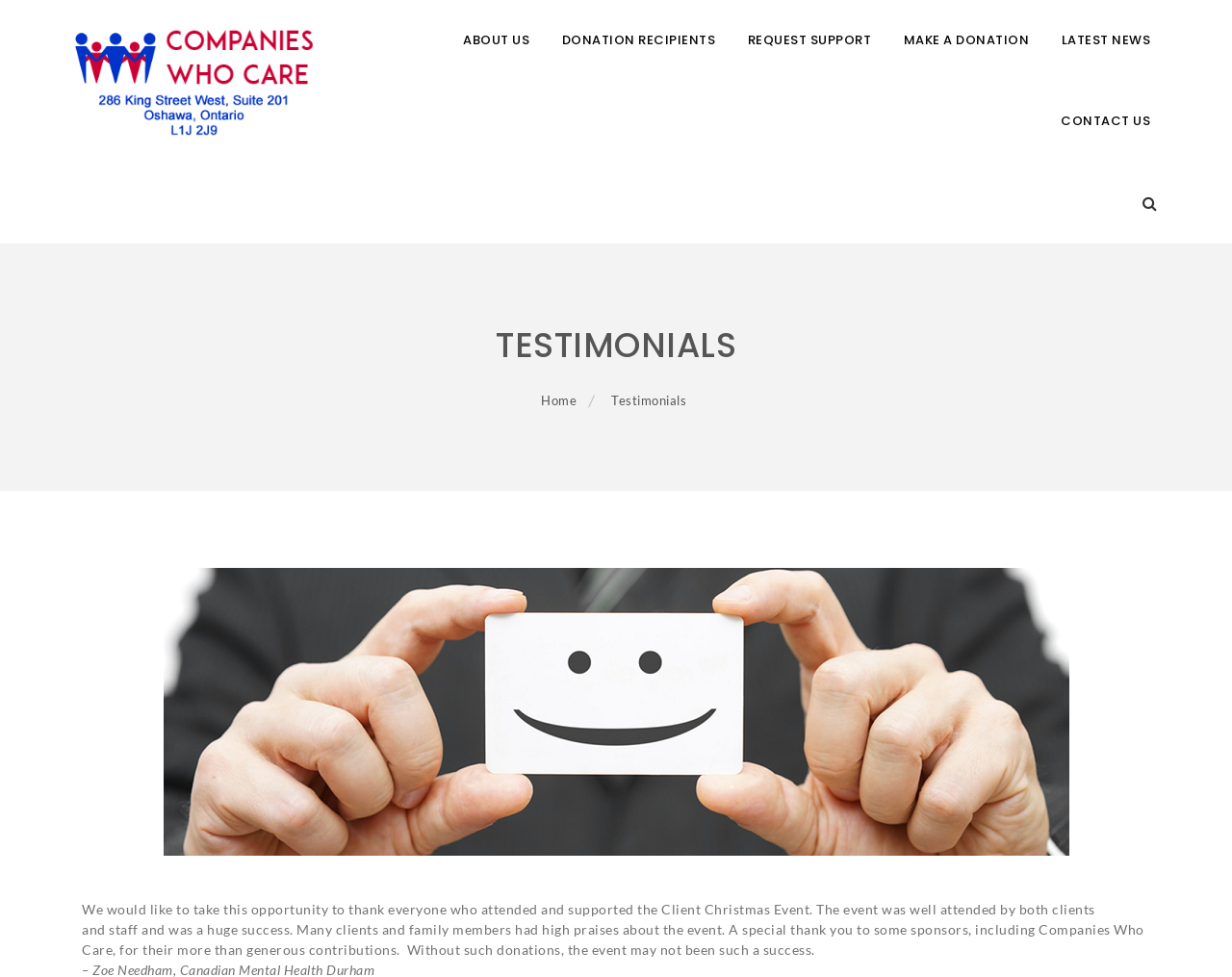How many breadcrumbs are there?
Based on the image, provide a one-word or brief-phrase response.

2